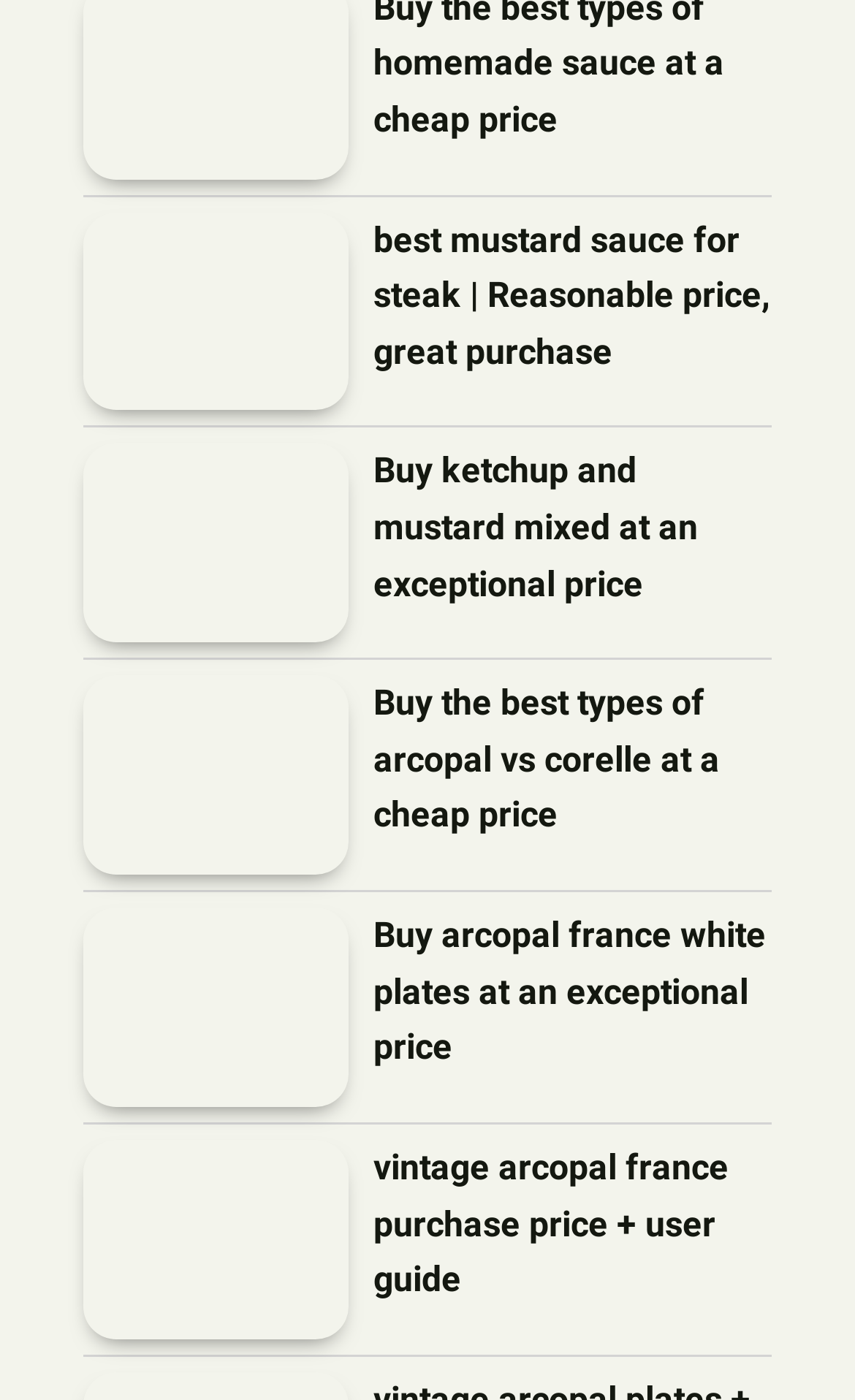Locate the bounding box coordinates of the clickable part needed for the task: "Click the link to purchase vintage arcopal france".

[0.097, 0.814, 0.408, 0.956]